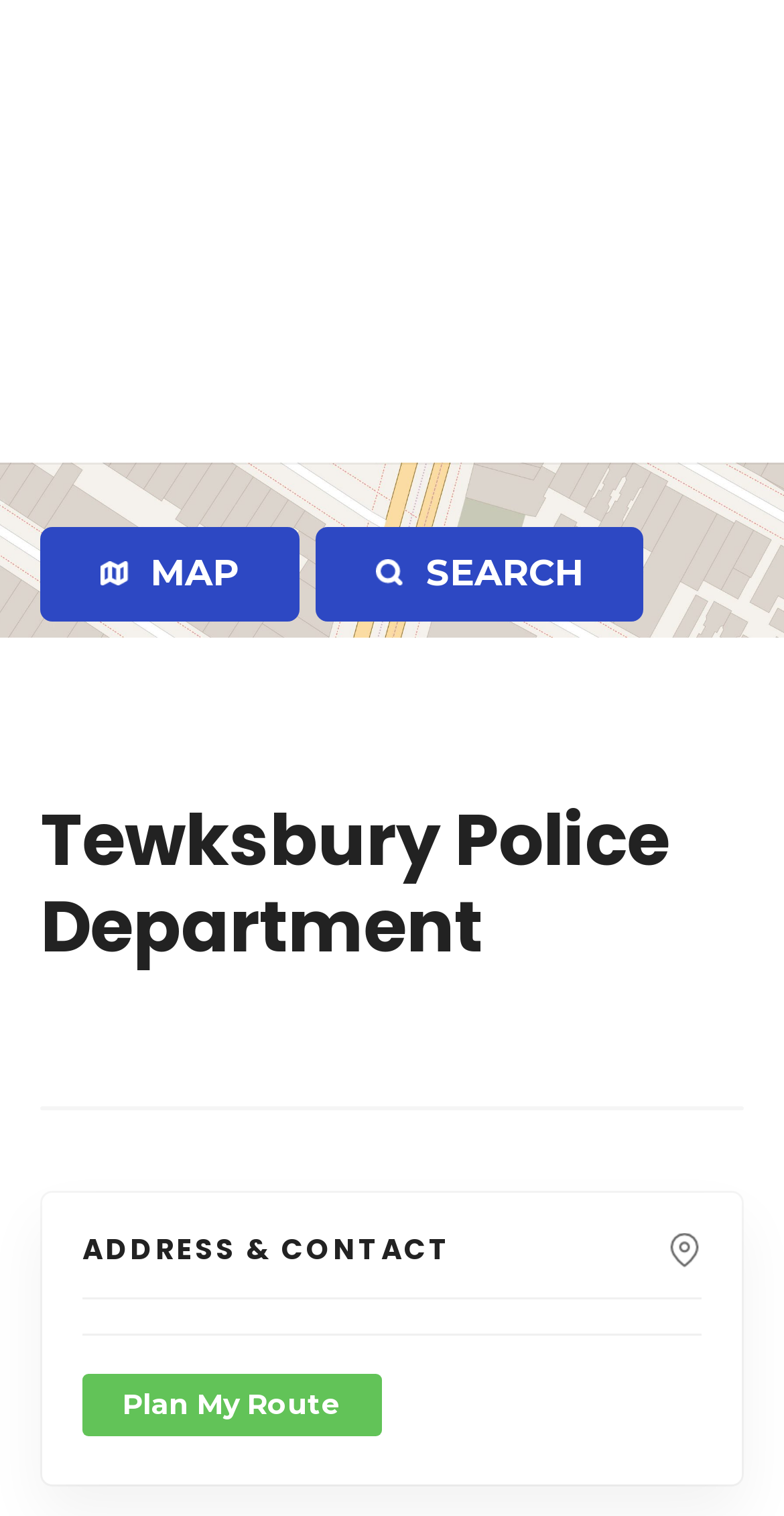What is the purpose of the link 'Plan My Route'?
Based on the image, give a one-word or short phrase answer.

To plan a route